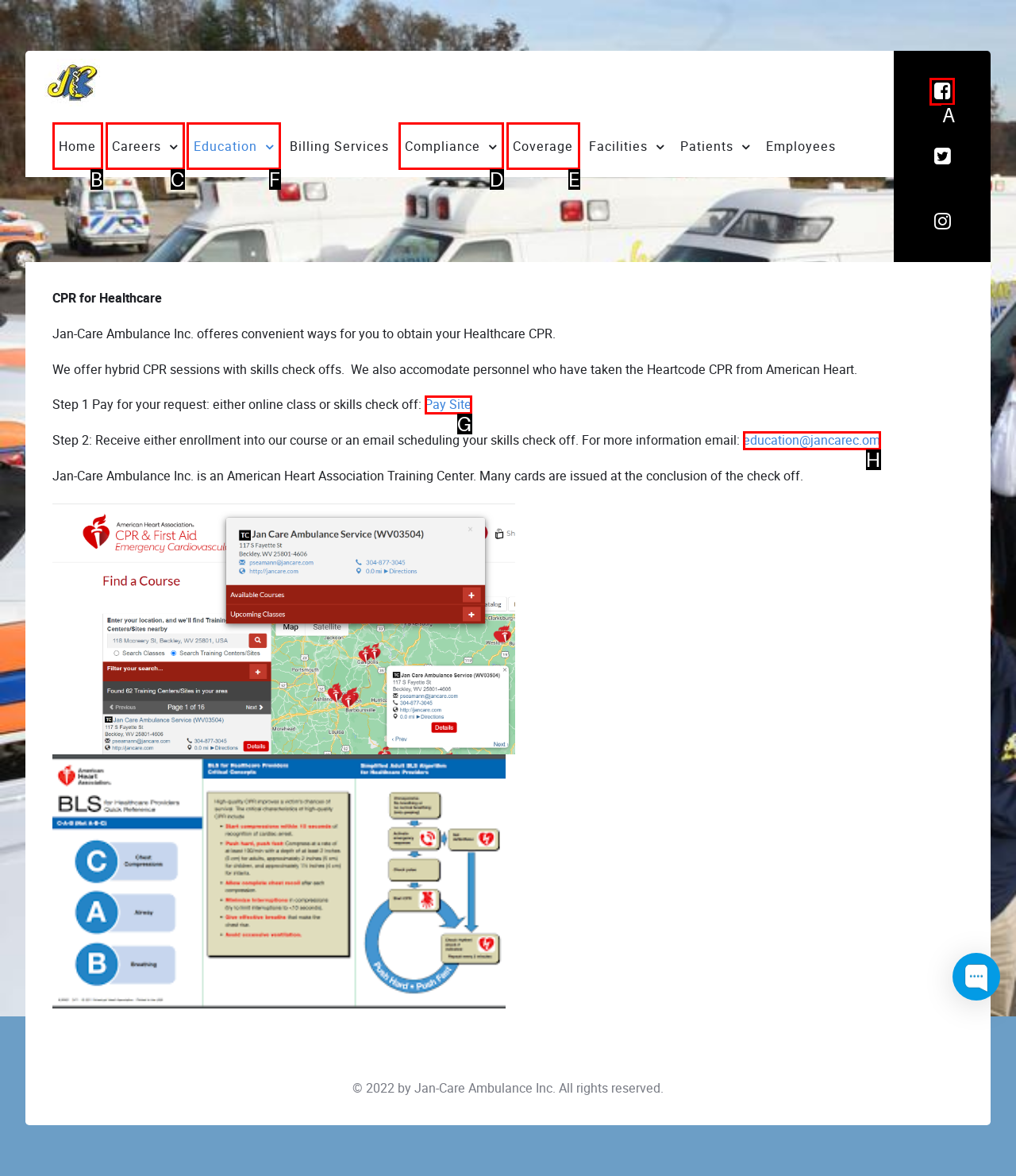Select the letter associated with the UI element you need to click to perform the following action: Go to the Education page
Reply with the correct letter from the options provided.

F